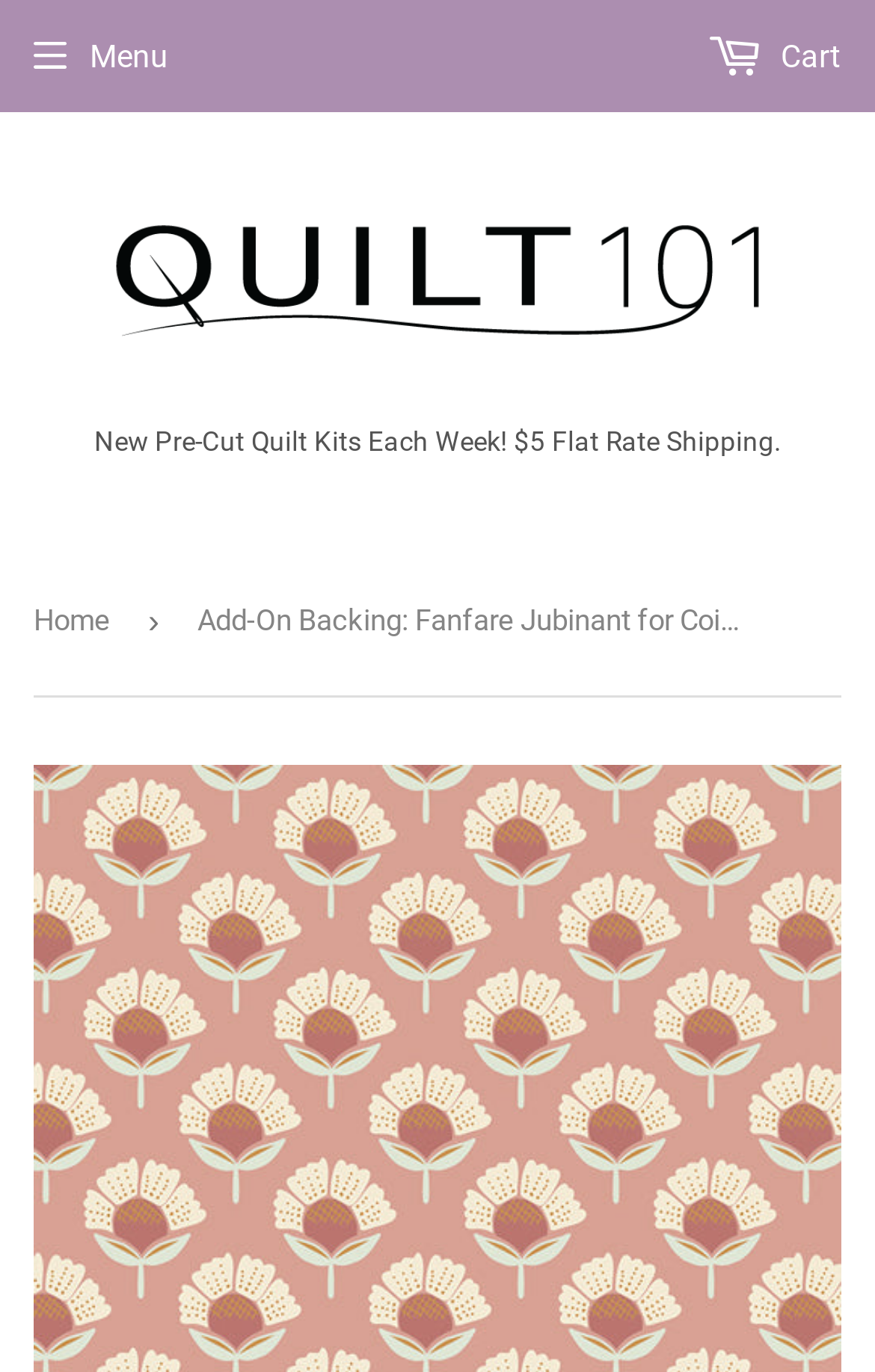Given the description Home, predict the bounding box coordinates of the UI element. Ensure the coordinates are in the format (top-left x, top-left y, bottom-right x, bottom-right y) and all values are between 0 and 1.

[0.038, 0.412, 0.144, 0.495]